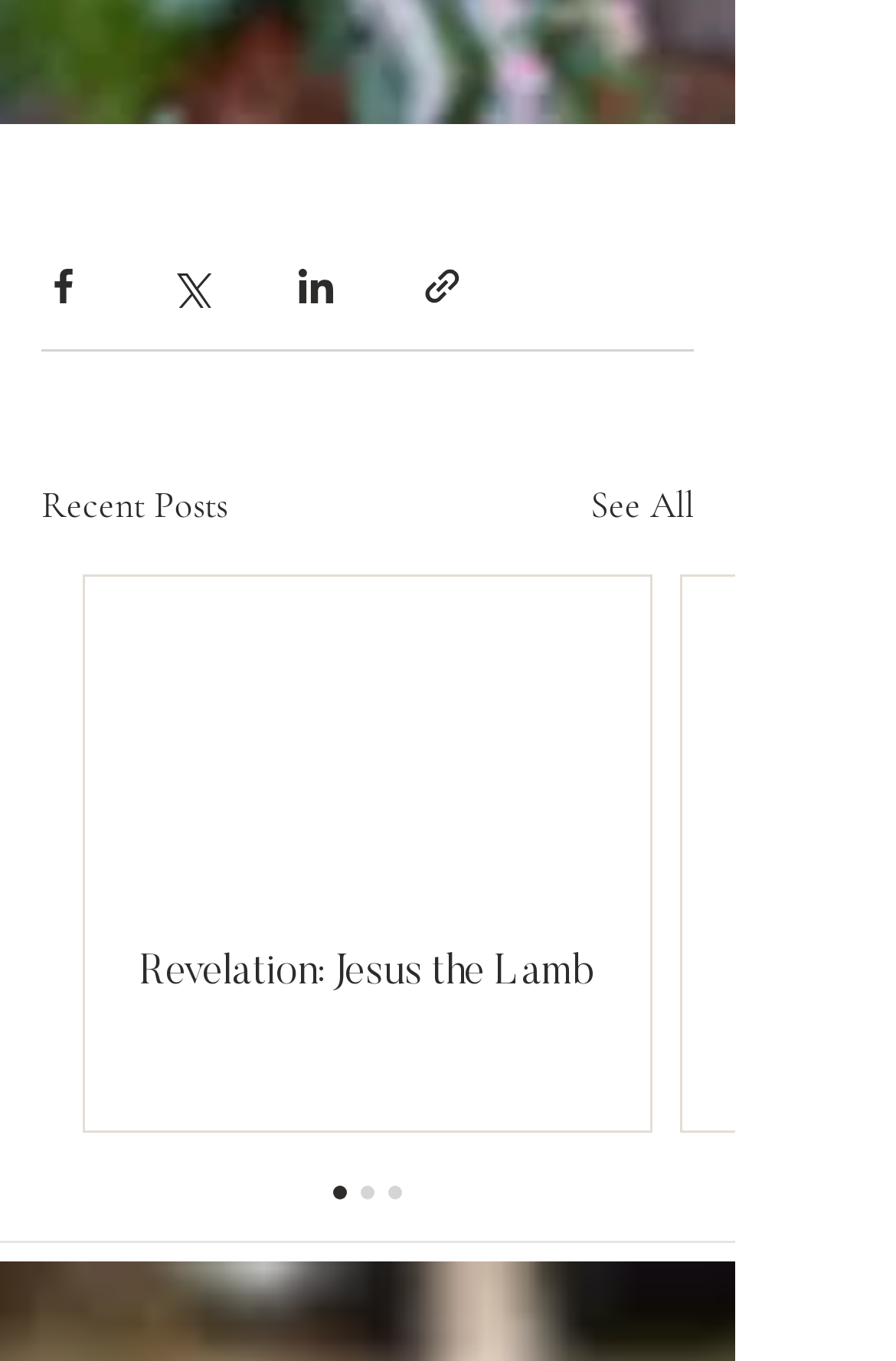Please identify the bounding box coordinates of the clickable region that I should interact with to perform the following instruction: "Share via Facebook". The coordinates should be expressed as four float numbers between 0 and 1, i.e., [left, top, right, bottom].

[0.046, 0.193, 0.095, 0.225]